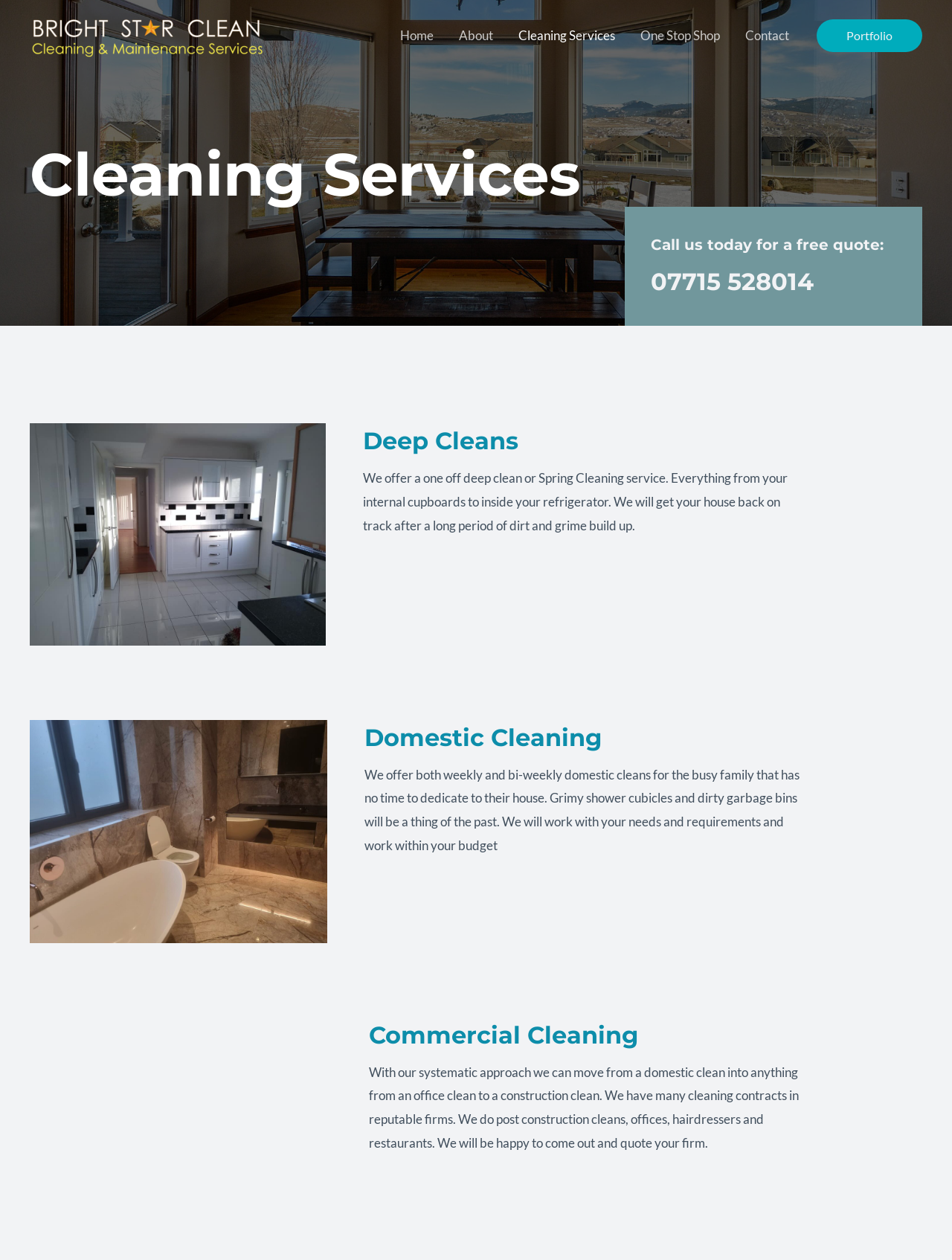What types of commercial cleaning contracts do they have?
Provide an in-depth answer to the question, covering all aspects.

I found the information about the commercial cleaning contracts by looking at the static text that describes the types of contracts they have. It mentions that they have contracts with offices, hairdressers, and restaurants.